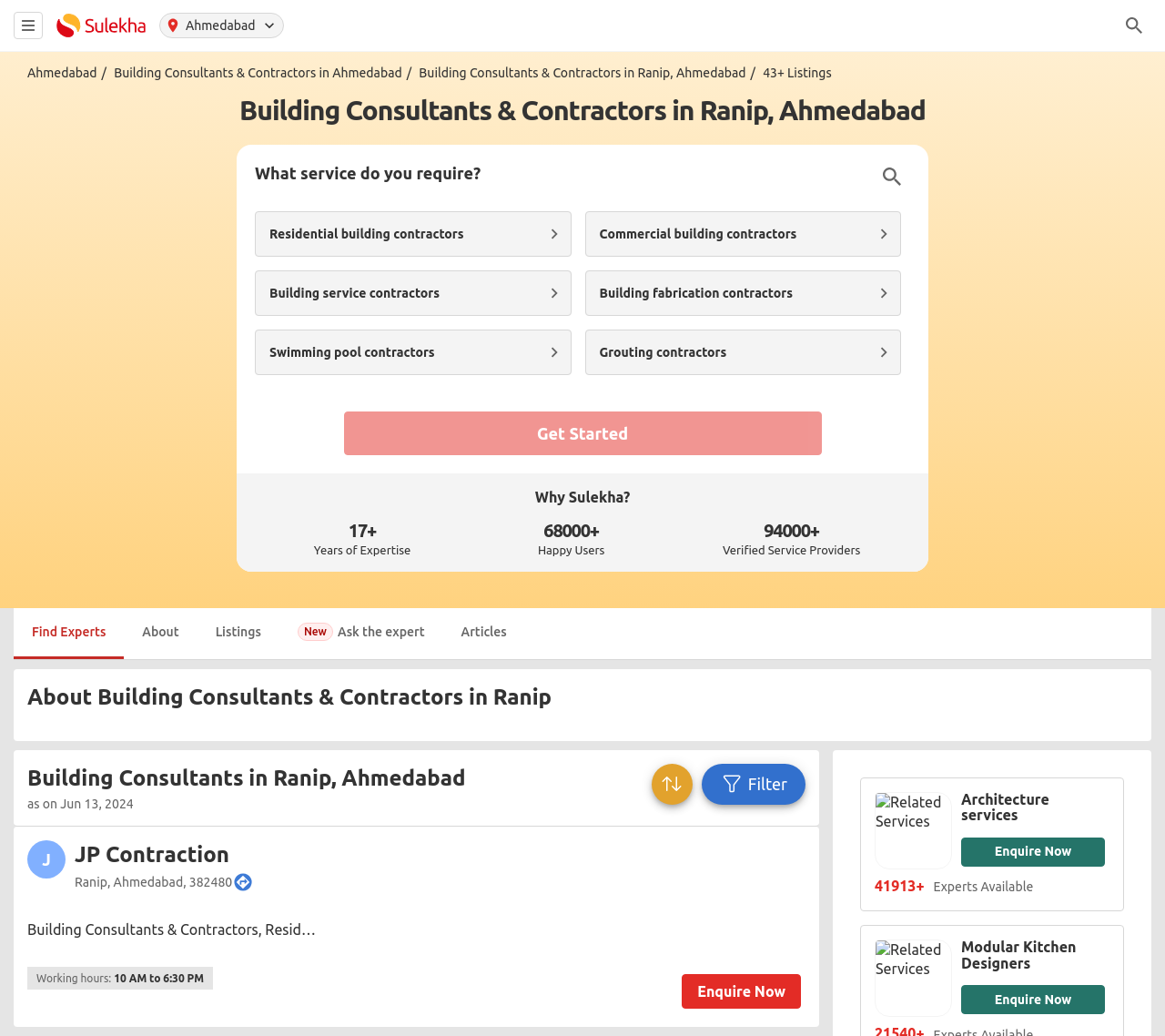Based on the provided description, "Find Experts", find the bounding box of the corresponding UI element in the screenshot.

[0.012, 0.577, 0.107, 0.626]